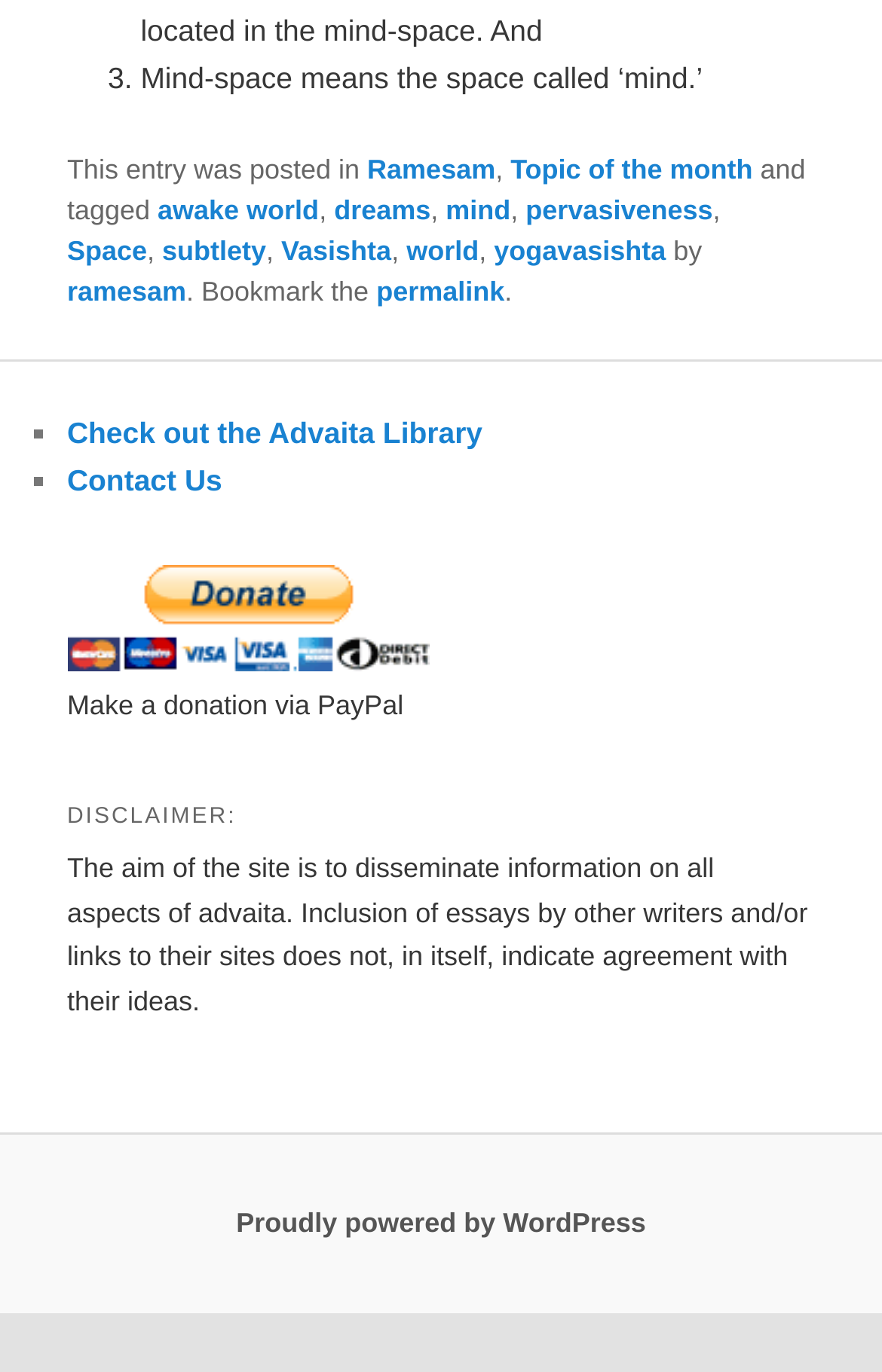Pinpoint the bounding box coordinates of the clickable element to carry out the following instruction: "Click on the link 'Proudly powered by WordPress'."

[0.268, 0.88, 0.732, 0.903]